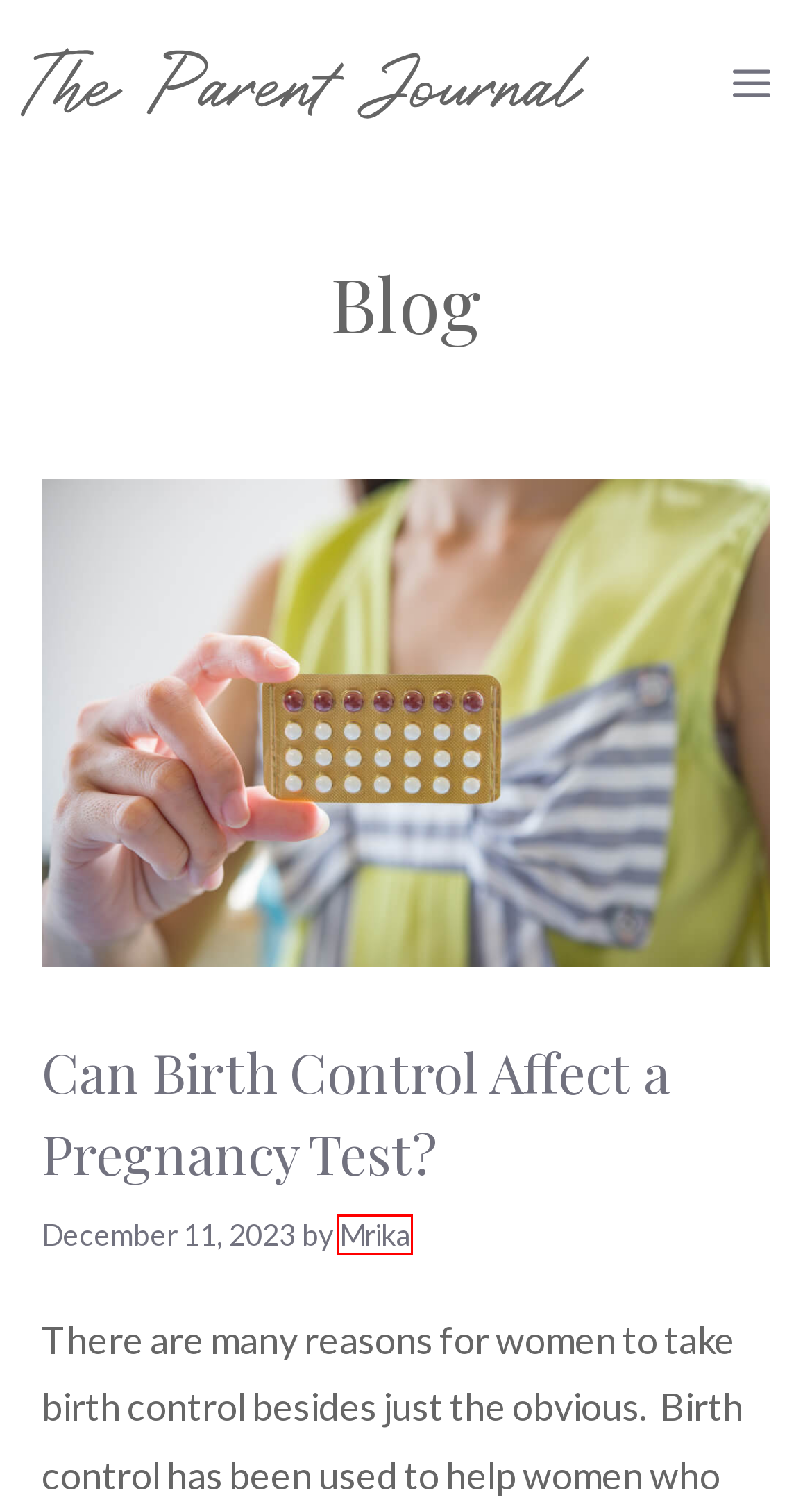You are provided with a screenshot of a webpage where a red rectangle bounding box surrounds an element. Choose the description that best matches the new webpage after clicking the element in the red bounding box. Here are the choices:
A. Mrika - The Parent Journal
B. Jungle Theme Nursery - The Parent Journal
C. Best Lightweight Diaper Bags - The Parent Journal
D. Signs That Your Baby Loves You - The Parent Journal
E. The Parent Journal - Parenting Advice Tips & More
F. Infant - The Parent Journal
G. Best Infant Travel System - The Parent Journal
H. Can Birth Control Affect a Pregnancy Test? - The Parent Journal

A